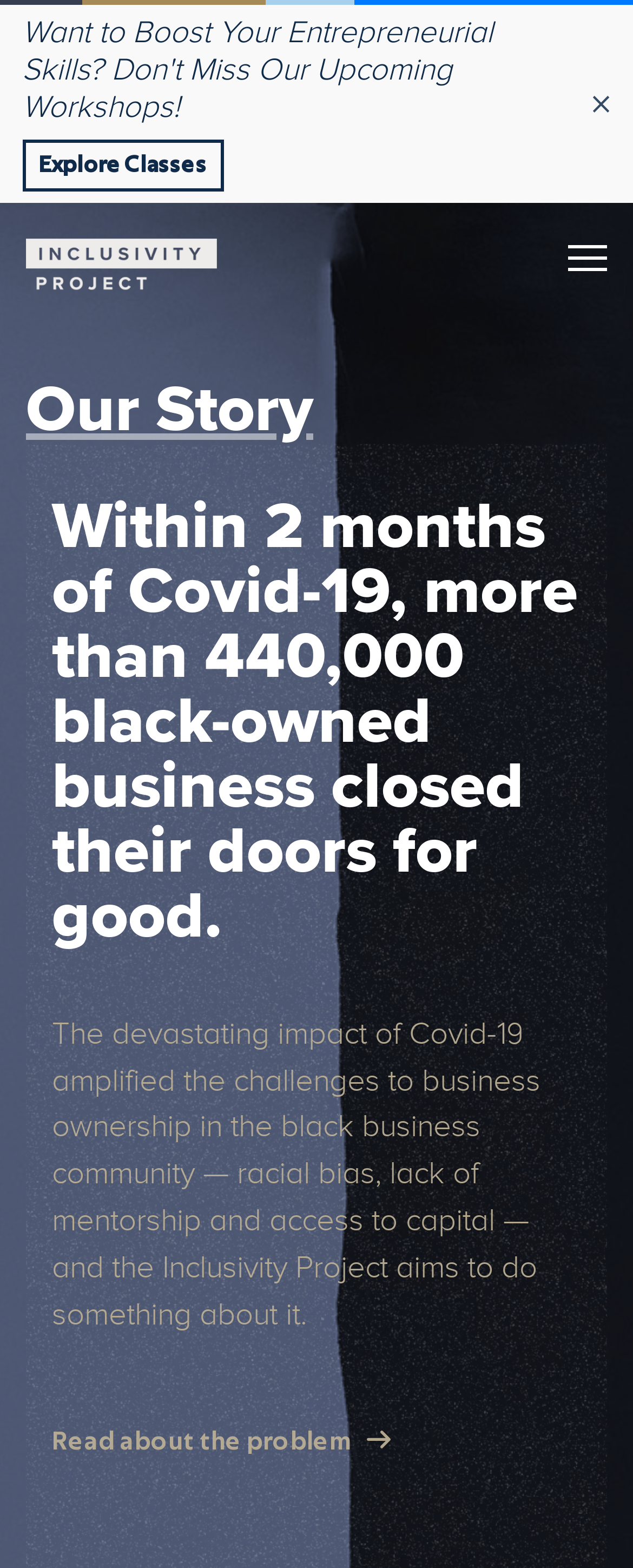What is the tone of the webpage?
Using the visual information, reply with a single word or short phrase.

Serious